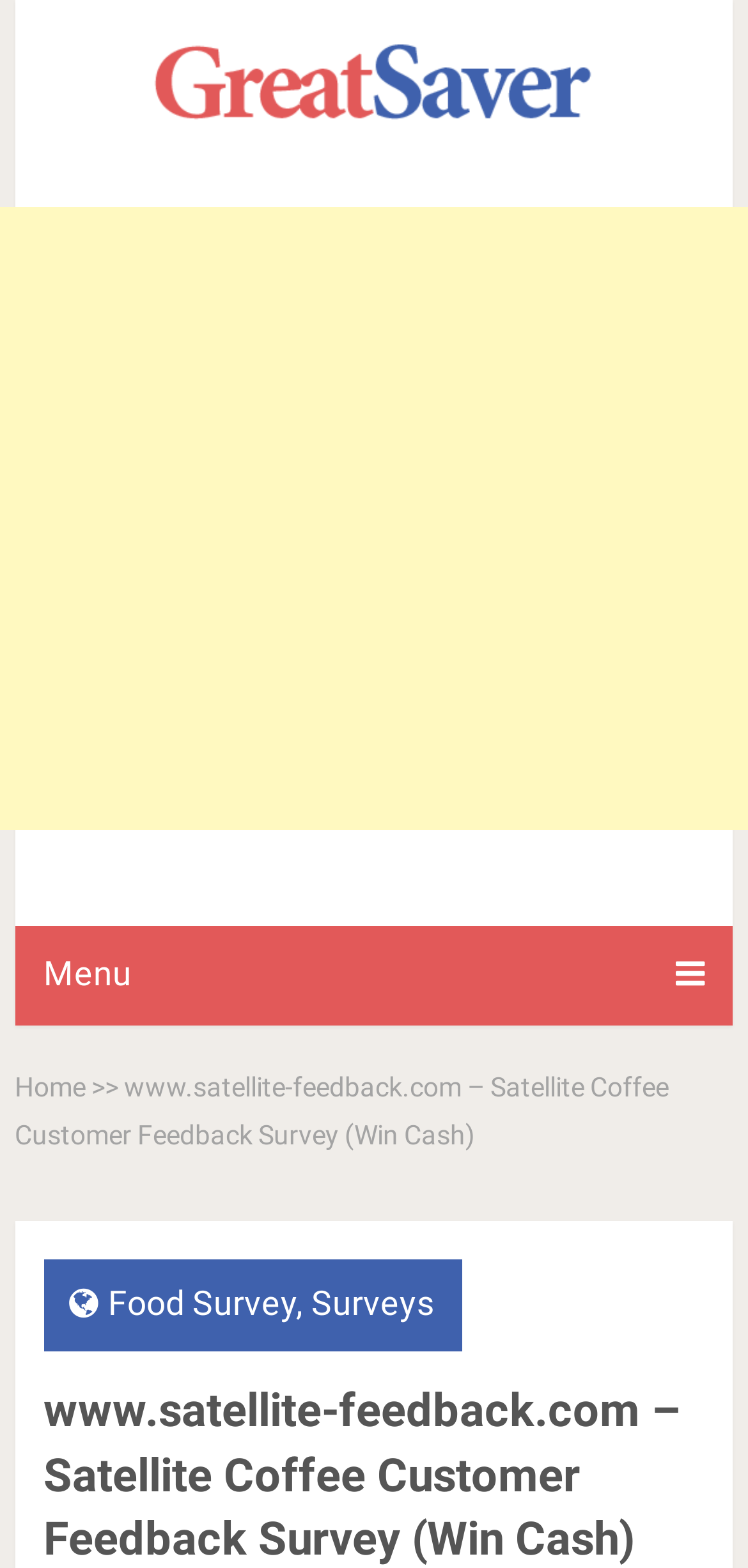Identify the bounding box of the HTML element described as: "Food Survey".

[0.145, 0.819, 0.396, 0.844]